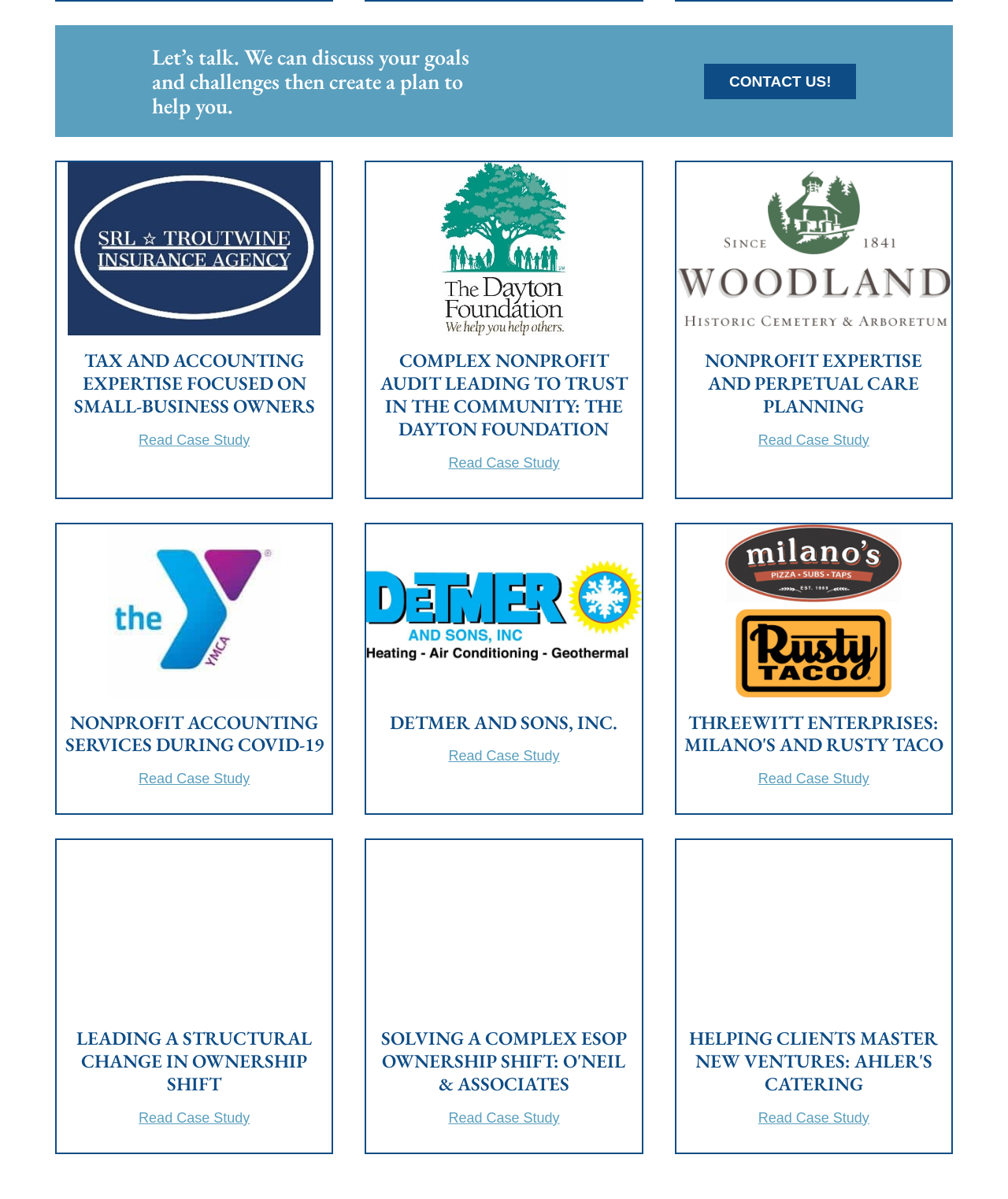Locate the bounding box coordinates of the UI element described by: "Detmer and Sons, Inc.". The bounding box coordinates should consist of four float numbers between 0 and 1, i.e., [left, top, right, bottom].

[0.371, 0.593, 0.629, 0.612]